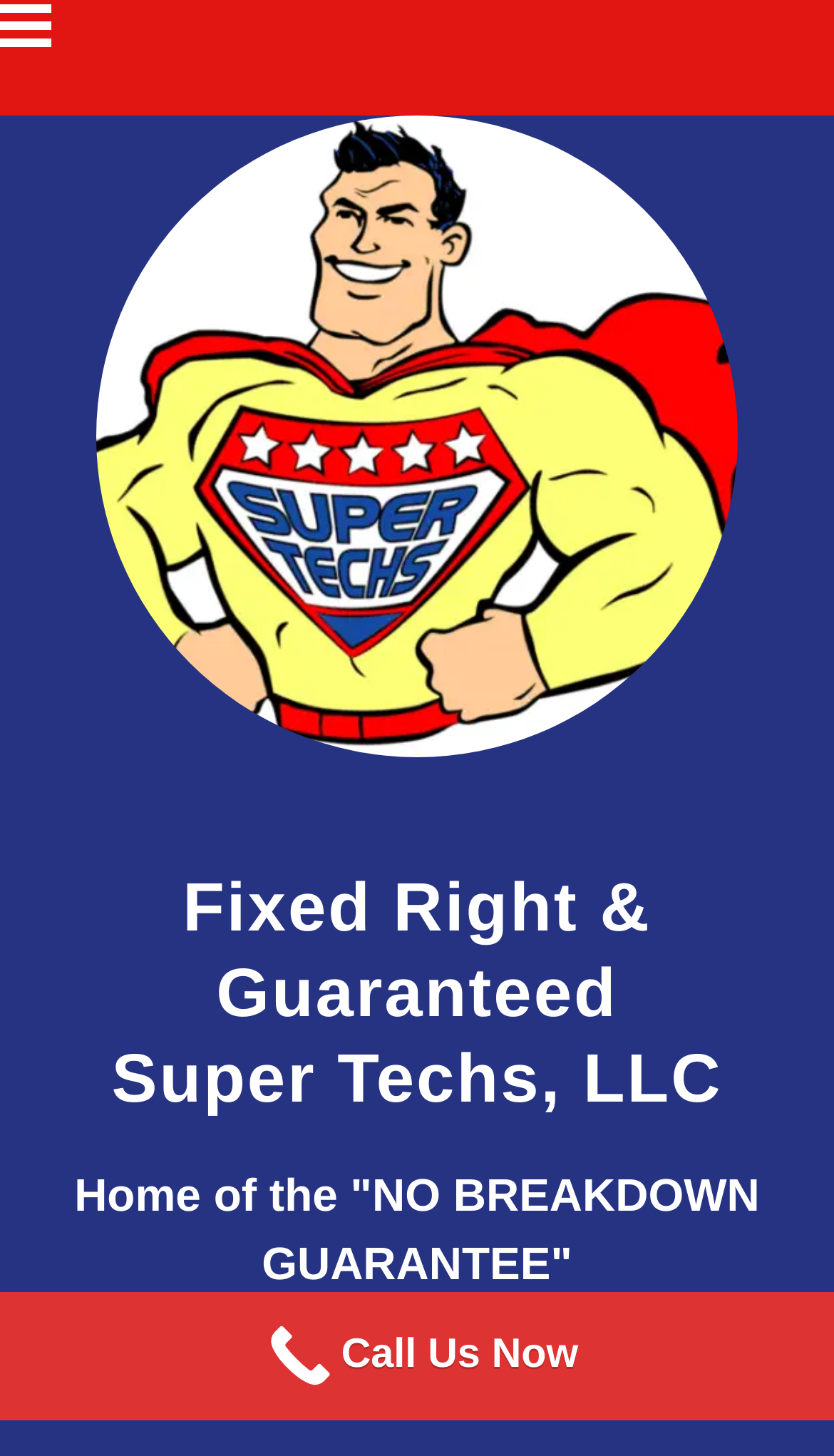Detail the webpage's structure and highlights in your description.

The webpage appears to be a service provider's website, specifically focused on heating and air conditioning installation needs in North Beach. At the top left corner, there is a button to open a menu, accompanied by a small image. 

Below the top section, a large figure takes up most of the width, featuring an image related to A/C, heat pump, and furnace repair services in various locations, including Huntingtown, Owings, and Prince Frederick.

The main heading, "Fixed Right & Guaranteed Super Techs, LLC", is prominently displayed across the top of the page. 

Underneath the heading, there are two lines of text. The first line reads, "Home of the 'NO BREAKDOWN GUARANTEE'", and the second line displays the company's phone number, "Call Today (410) 414-FAST." 

At the very bottom of the page, there is a call-to-action link, "Call Us Now", spanning the full width of the page.